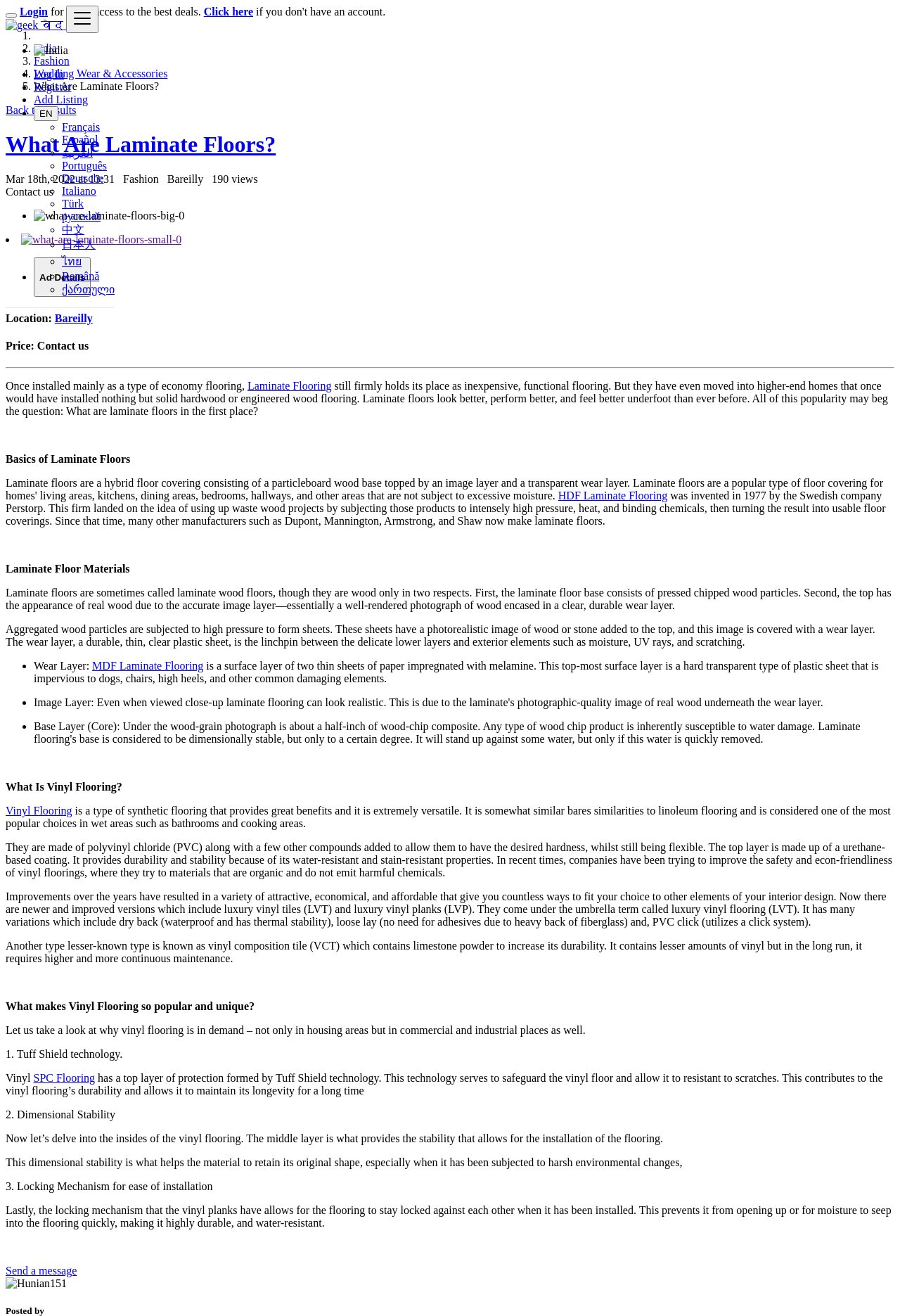What is the price of the product?
Look at the webpage screenshot and answer the question with a detailed explanation.

The ad details section mentions 'Price: Contact us', indicating that the price of the product is not explicitly stated and requires contacting the seller for more information.